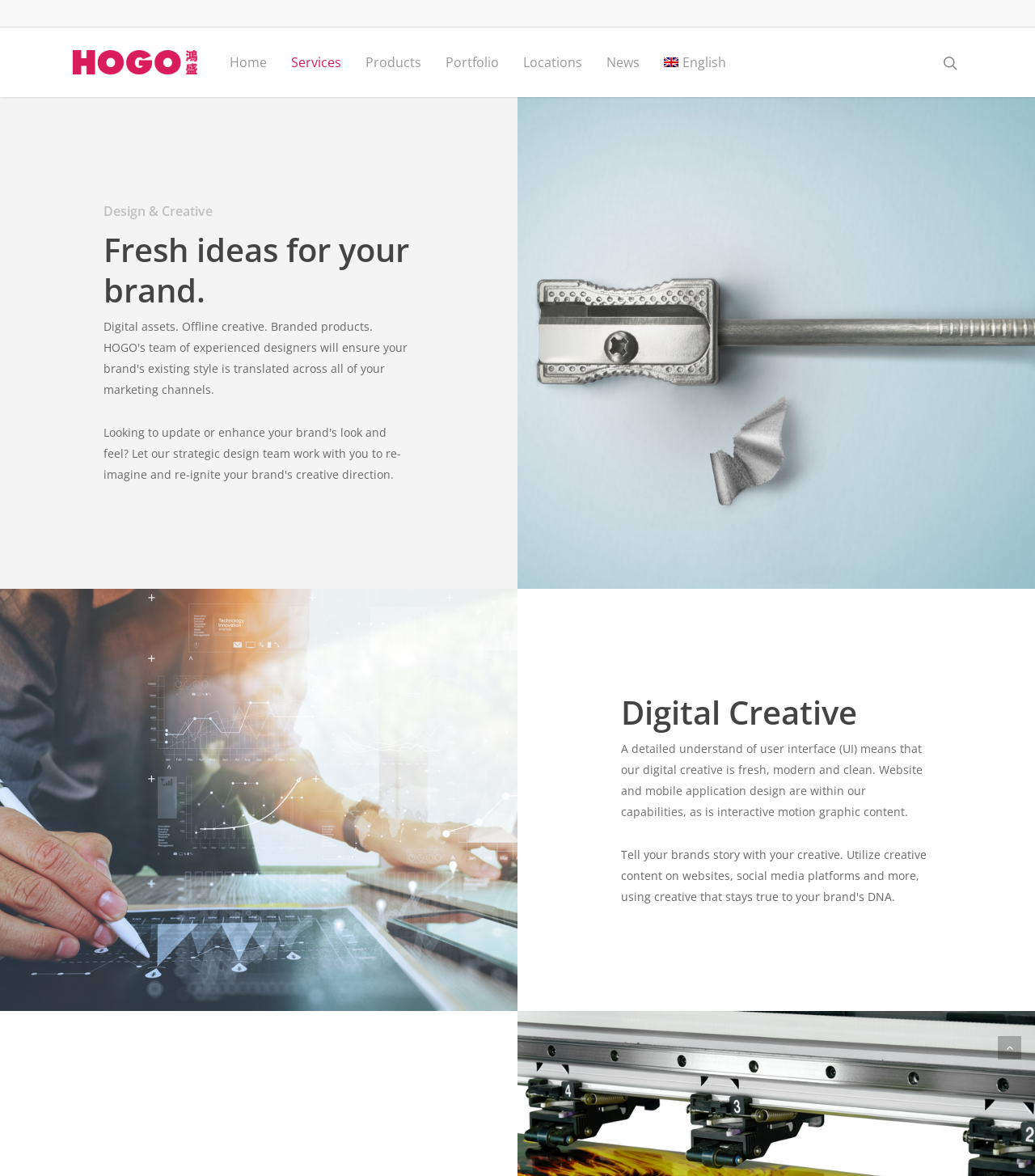Please find the bounding box coordinates of the clickable region needed to complete the following instruction: "Switch to English". The bounding box coordinates must consist of four float numbers between 0 and 1, i.e., [left, top, right, bottom].

[0.63, 0.047, 0.713, 0.058]